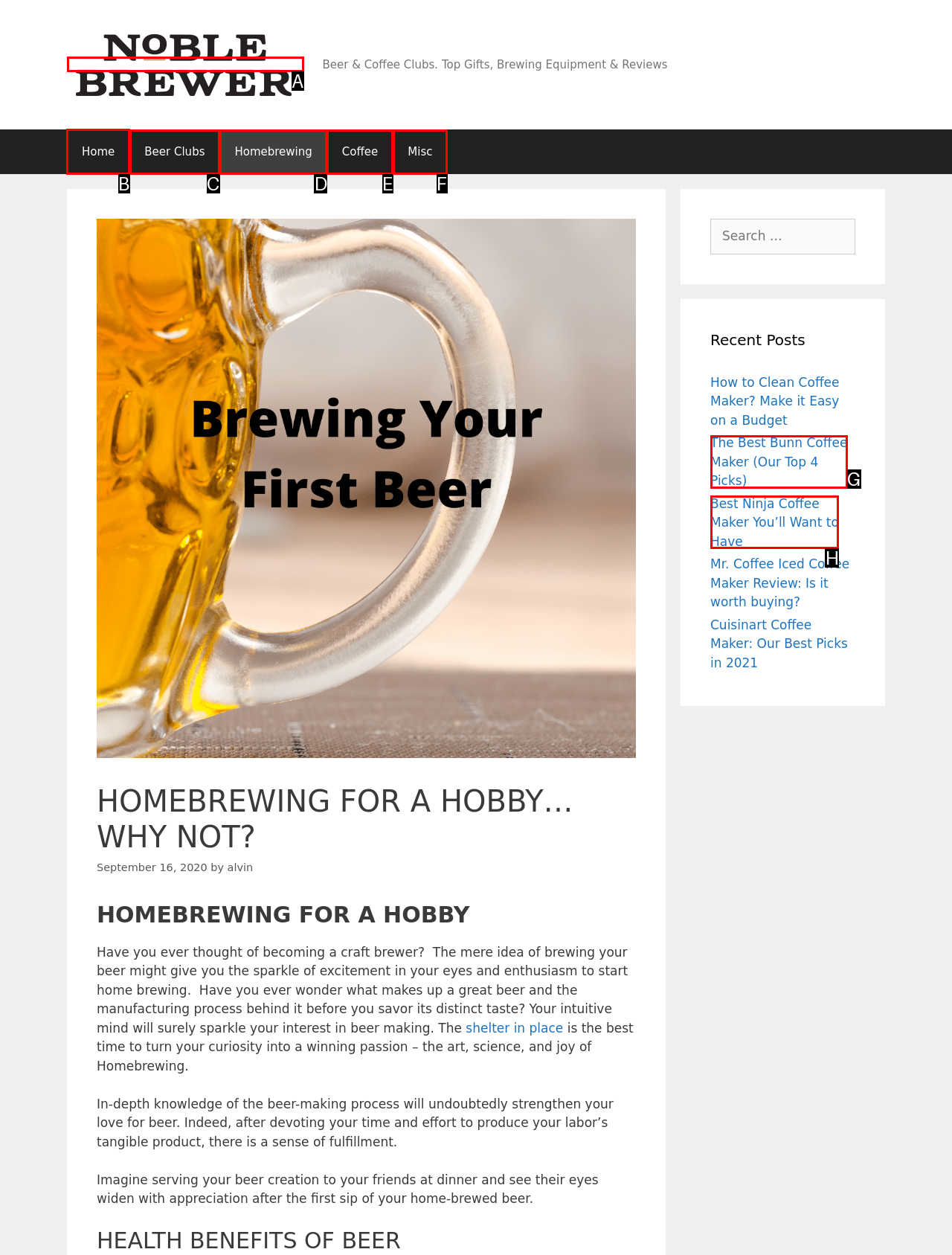Tell me which one HTML element I should click to complete this task: Click on the 'Home' link Answer with the option's letter from the given choices directly.

B